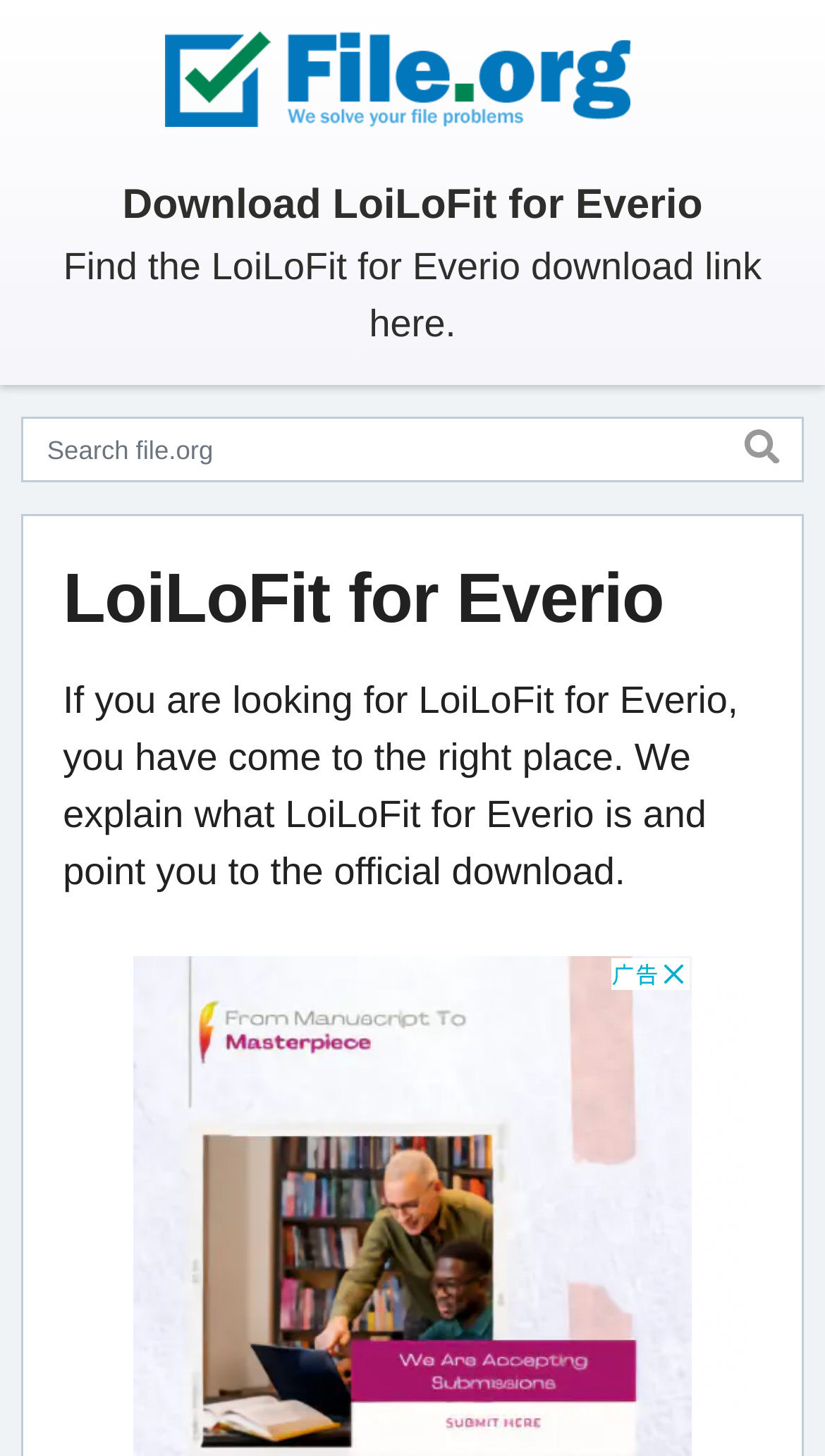What is the purpose of the search box?
Can you offer a detailed and complete answer to this question?

I found a textbox element with the description 'Search file.org' and a button next to it. The button has an image with no description, but its location and proximity to the textbox suggest that it is a search button. Therefore, the purpose of the search box is to search file.org.